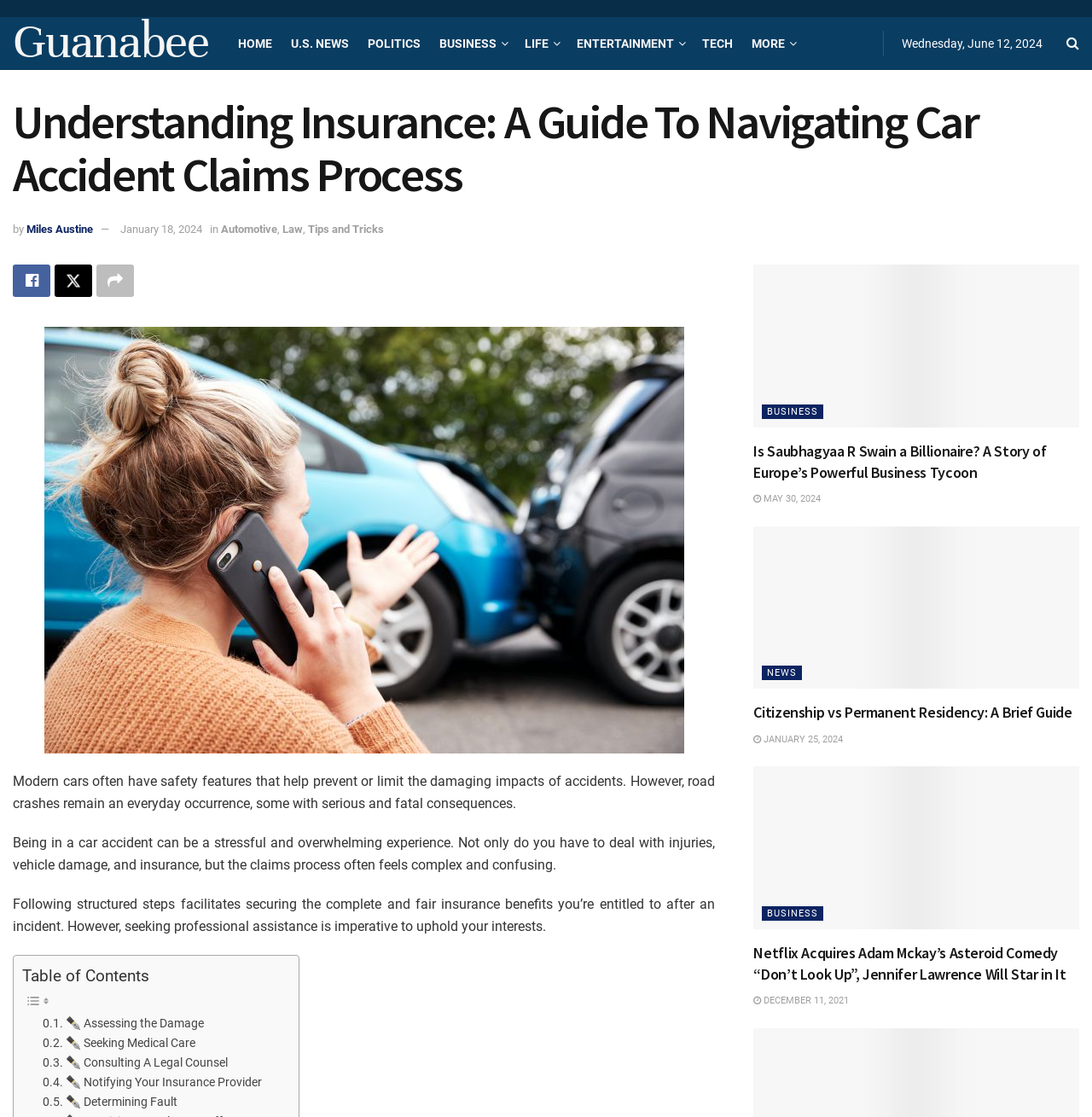Identify the coordinates of the bounding box for the element that must be clicked to accomplish the instruction: "Click on the link '✒️ Assessing the Damage'".

[0.039, 0.907, 0.189, 0.925]